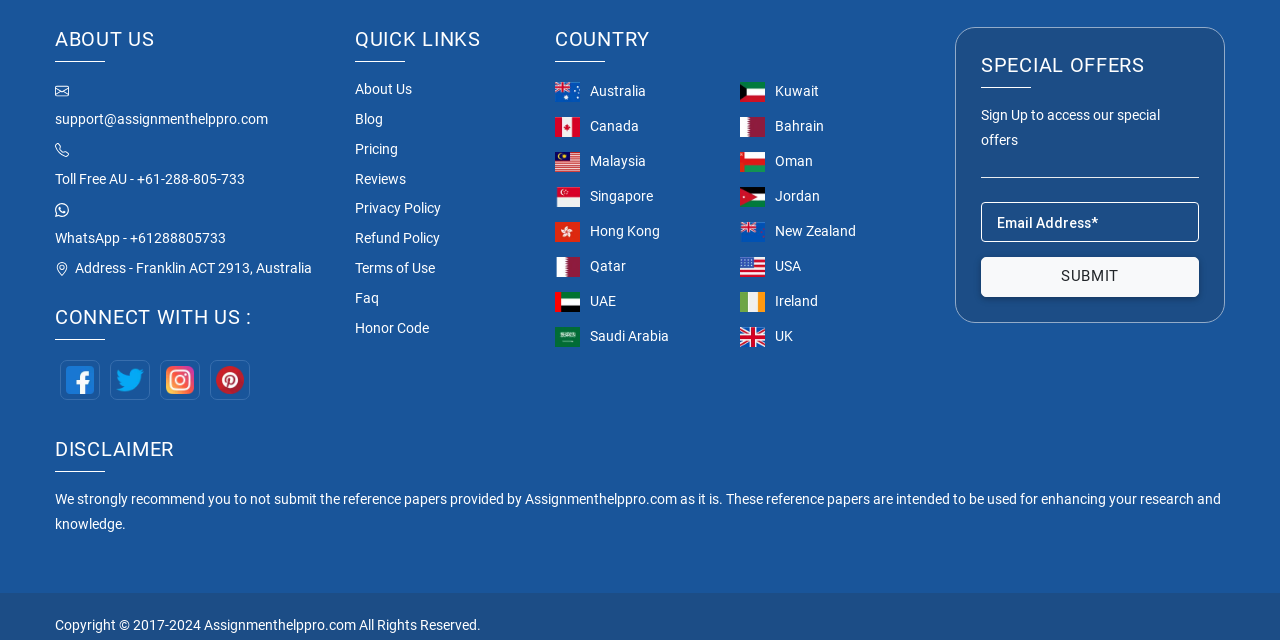Please determine the bounding box coordinates for the element with the description: "Splash.art.house@gmail.com".

None